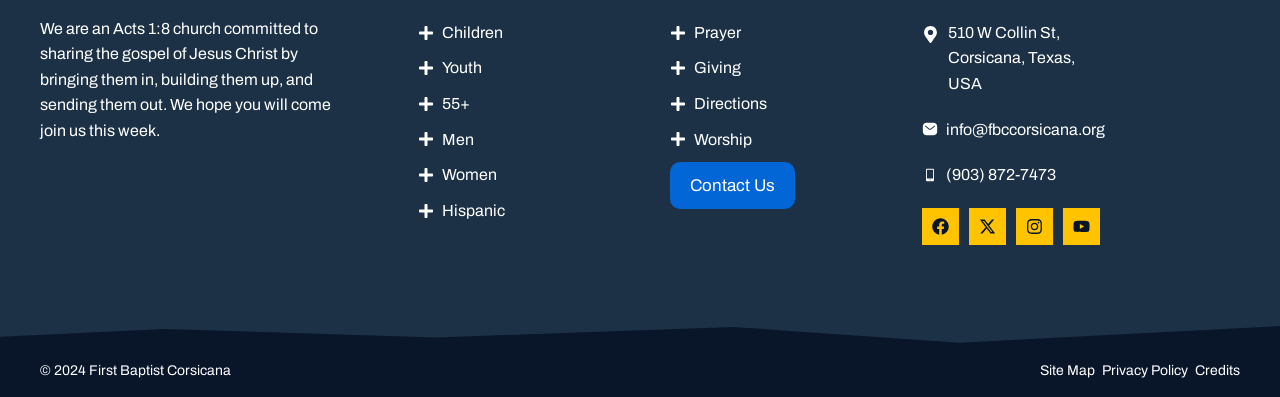Locate the bounding box coordinates of the UI element described by: "(903) 872-7473". Provide the coordinates as four float numbers between 0 and 1, formatted as [left, top, right, bottom].

[0.739, 0.419, 0.825, 0.461]